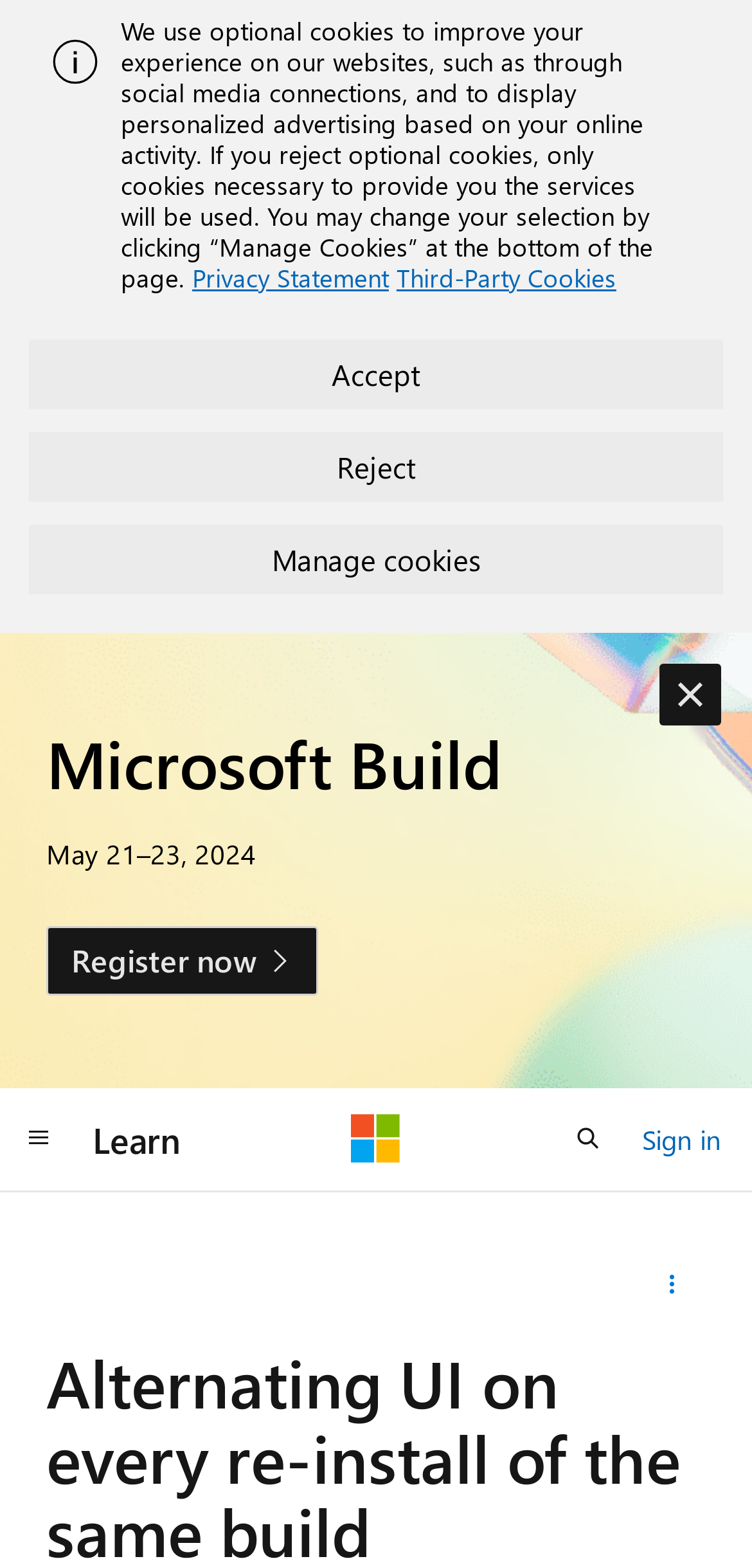What is the event name?
Please craft a detailed and exhaustive response to the question.

I found the event name by looking at the heading element with the text 'Microsoft Build' which is located at the top of the page, below the cookie notification section.